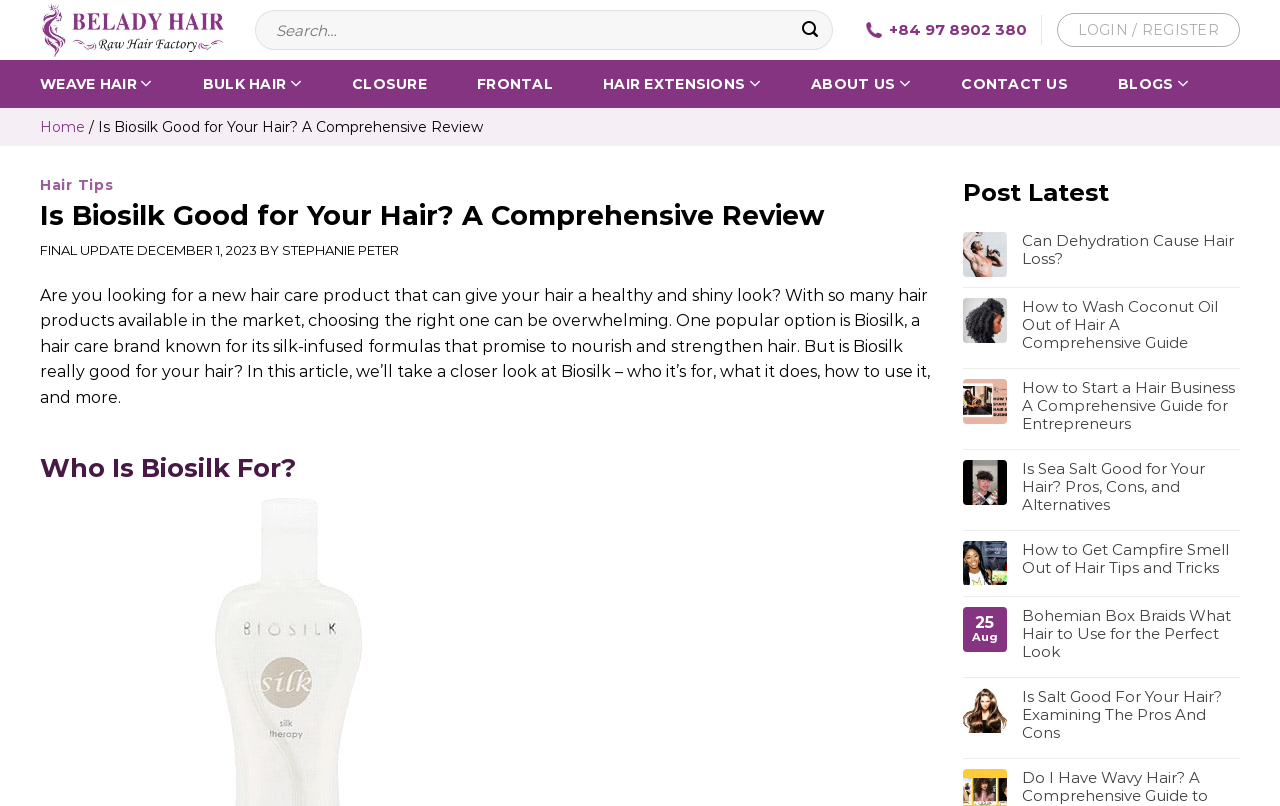Using the provided description: "Login / Register", find the bounding box coordinates of the corresponding UI element. The output should be four float numbers between 0 and 1, in the format [left, top, right, bottom].

[0.825, 0.016, 0.969, 0.058]